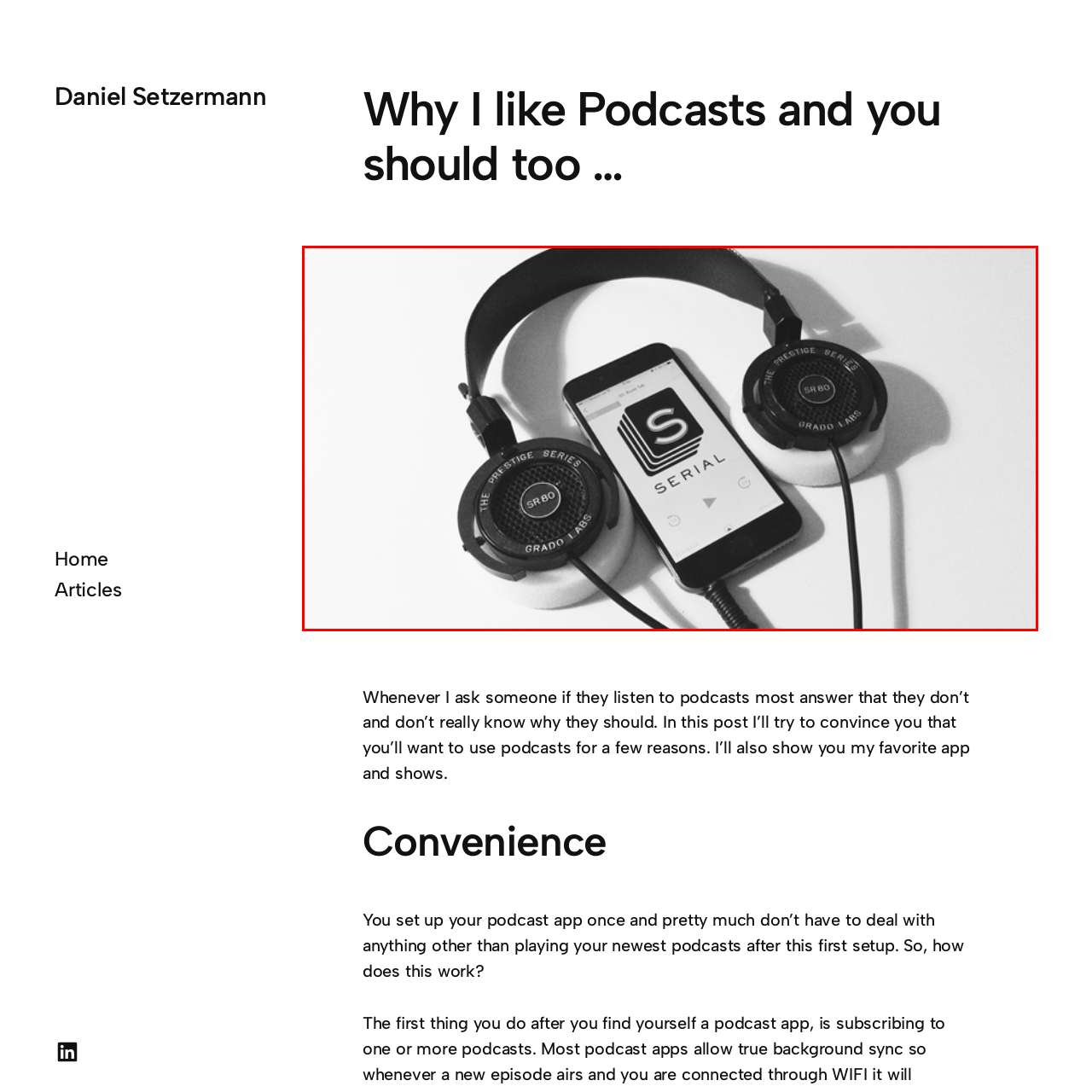Examine the content inside the red boundary in the image and give a detailed response to the following query: What is displayed on the smartphone screen?

The caption states 'the smartphone screen illustrates the play interface of the podcast app', which suggests that the smartphone screen is displaying a podcast app.